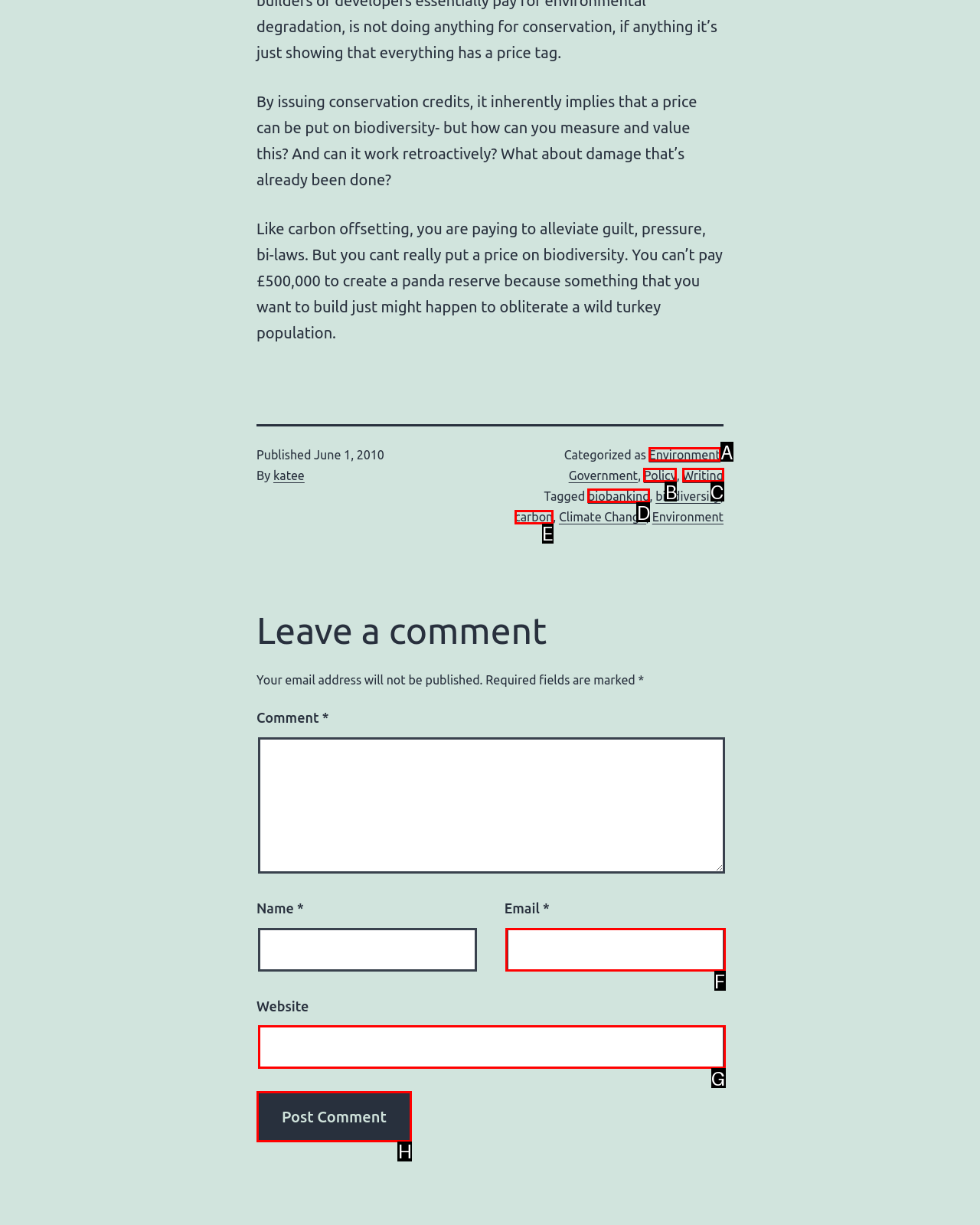Which UI element should be clicked to perform the following task: Click to post your comment? Answer with the corresponding letter from the choices.

H